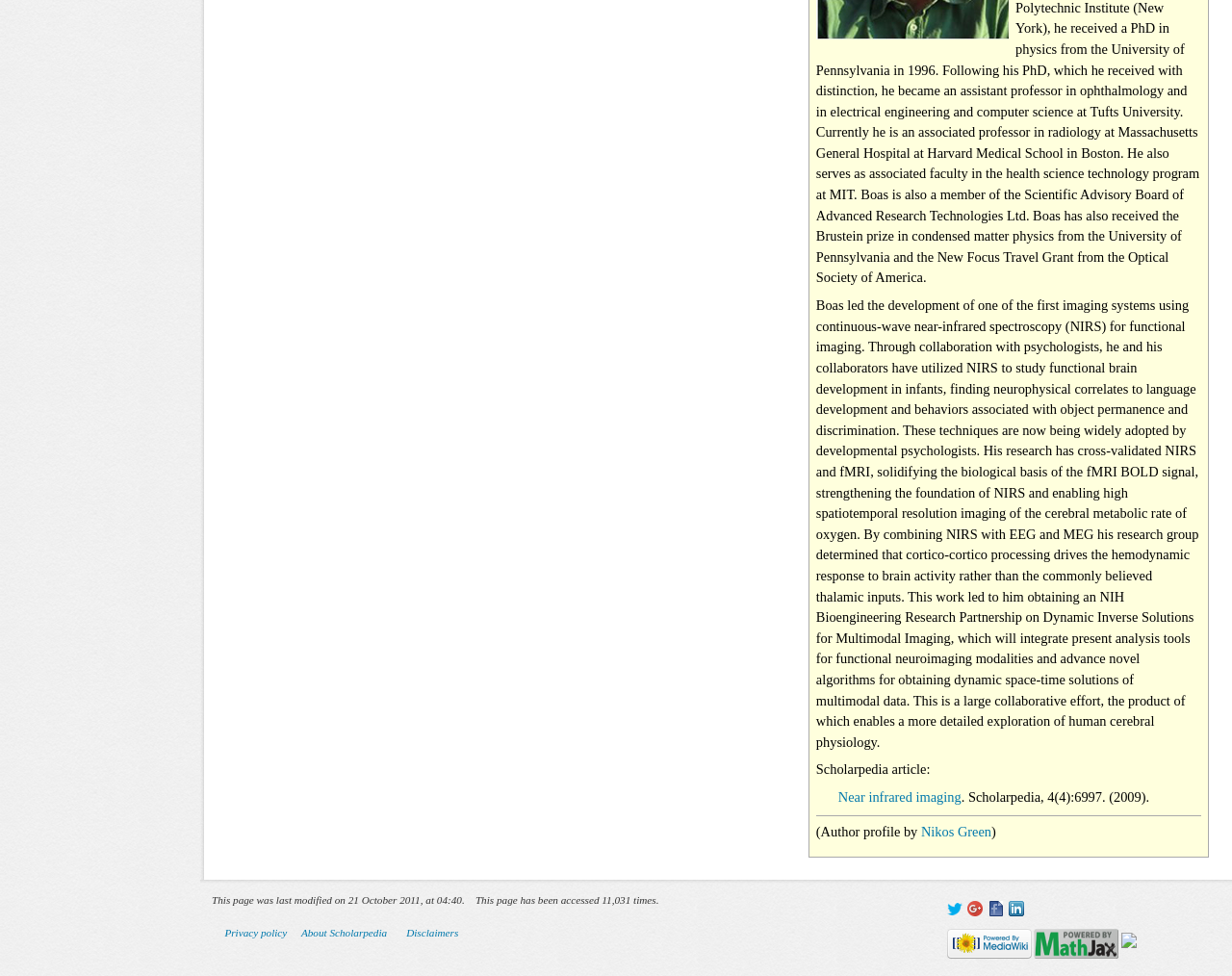Given the description "Disclaimers", determine the bounding box of the corresponding UI element.

[0.33, 0.949, 0.372, 0.961]